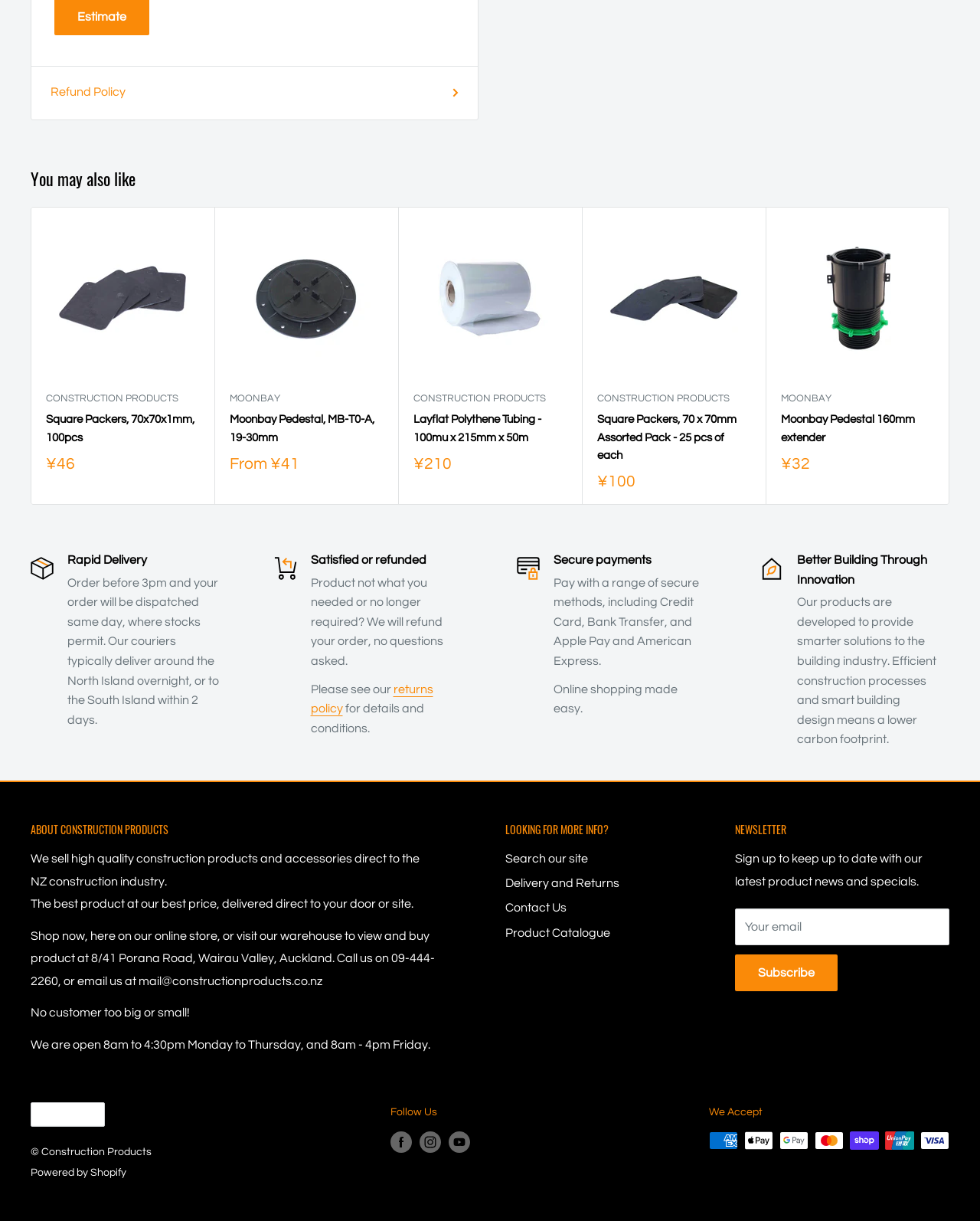What is the company's mission?
Answer the question with a single word or phrase, referring to the image.

Better Building Through Innovation